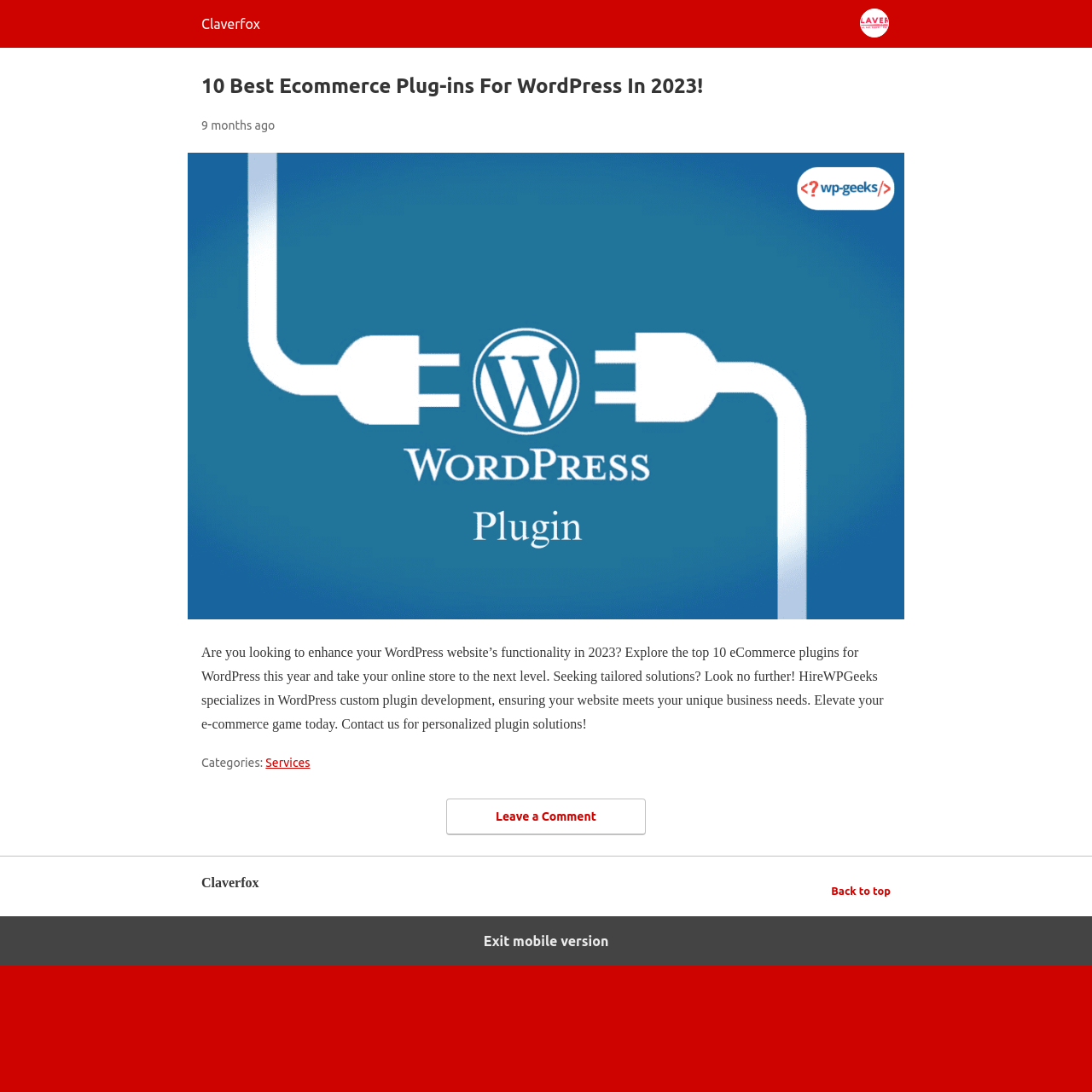Identify the bounding box for the UI element described as: "Minecraft™". Ensure the coordinates are four float numbers between 0 and 1, formatted as [left, top, right, bottom].

None